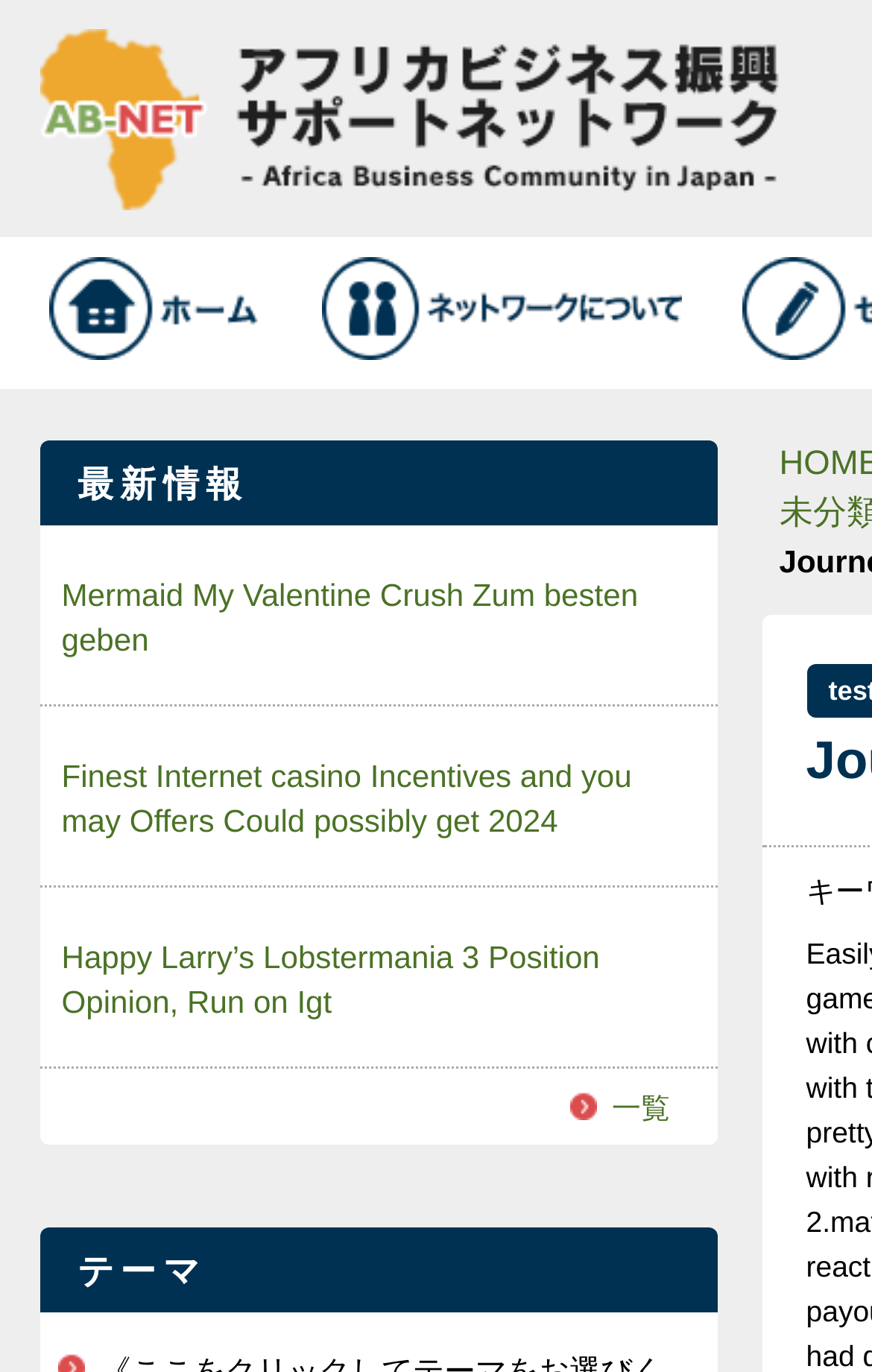Show the bounding box coordinates for the HTML element described as: "alt="アフリカビジネス振興サポートネットワーク(AB NET)は、日本とアフリカの間のビジネス振興を通じて、TICAD Vの主要テーマであるアフリカにおける民間主導の成長に貢献するために、官民連携により設立された情報ポータルサイトです。"".

[0.045, 0.02, 0.894, 0.044]